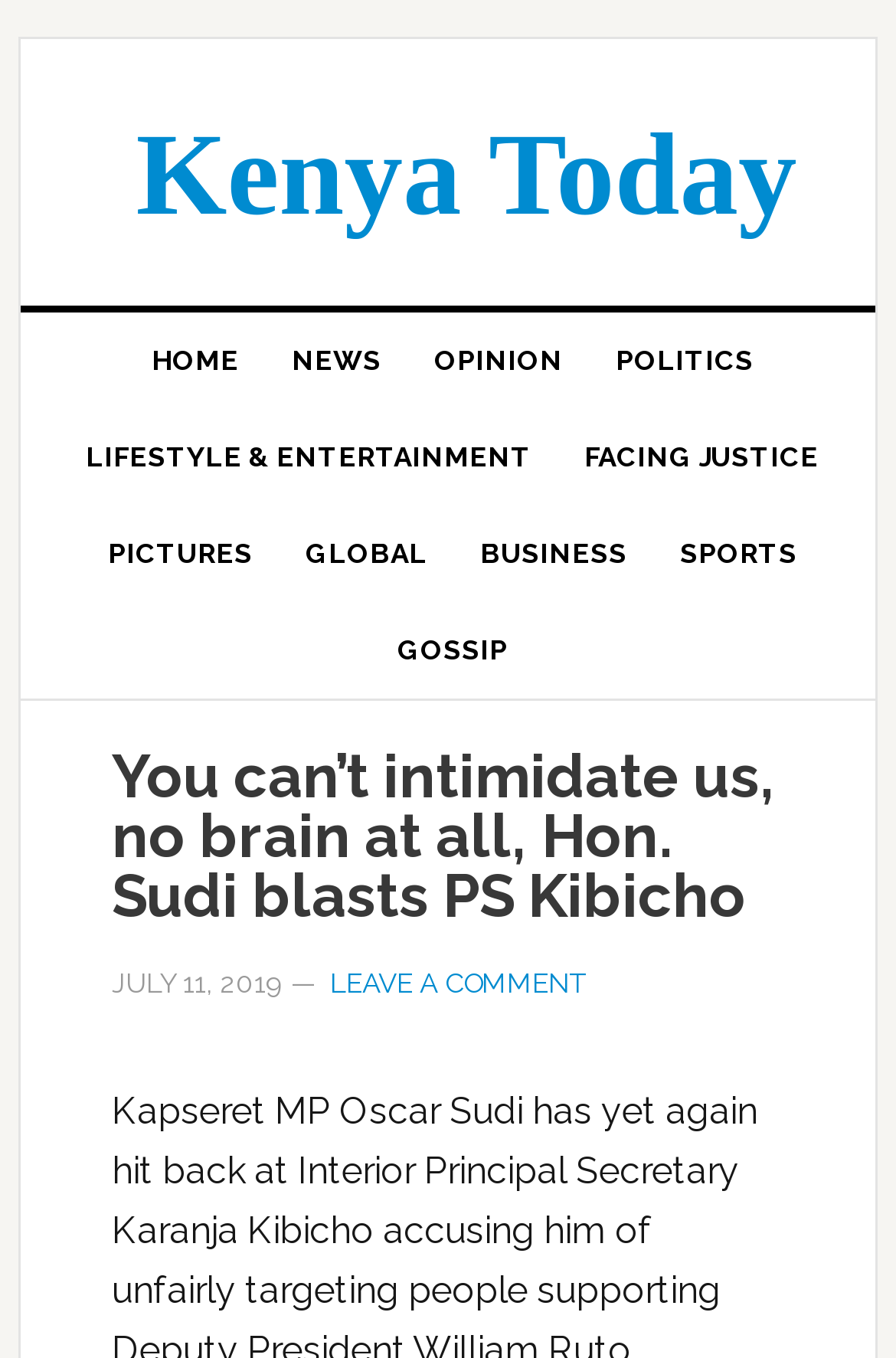Find and provide the bounding box coordinates for the UI element described with: "Lifestyle & entertainment".

[0.065, 0.301, 0.624, 0.372]